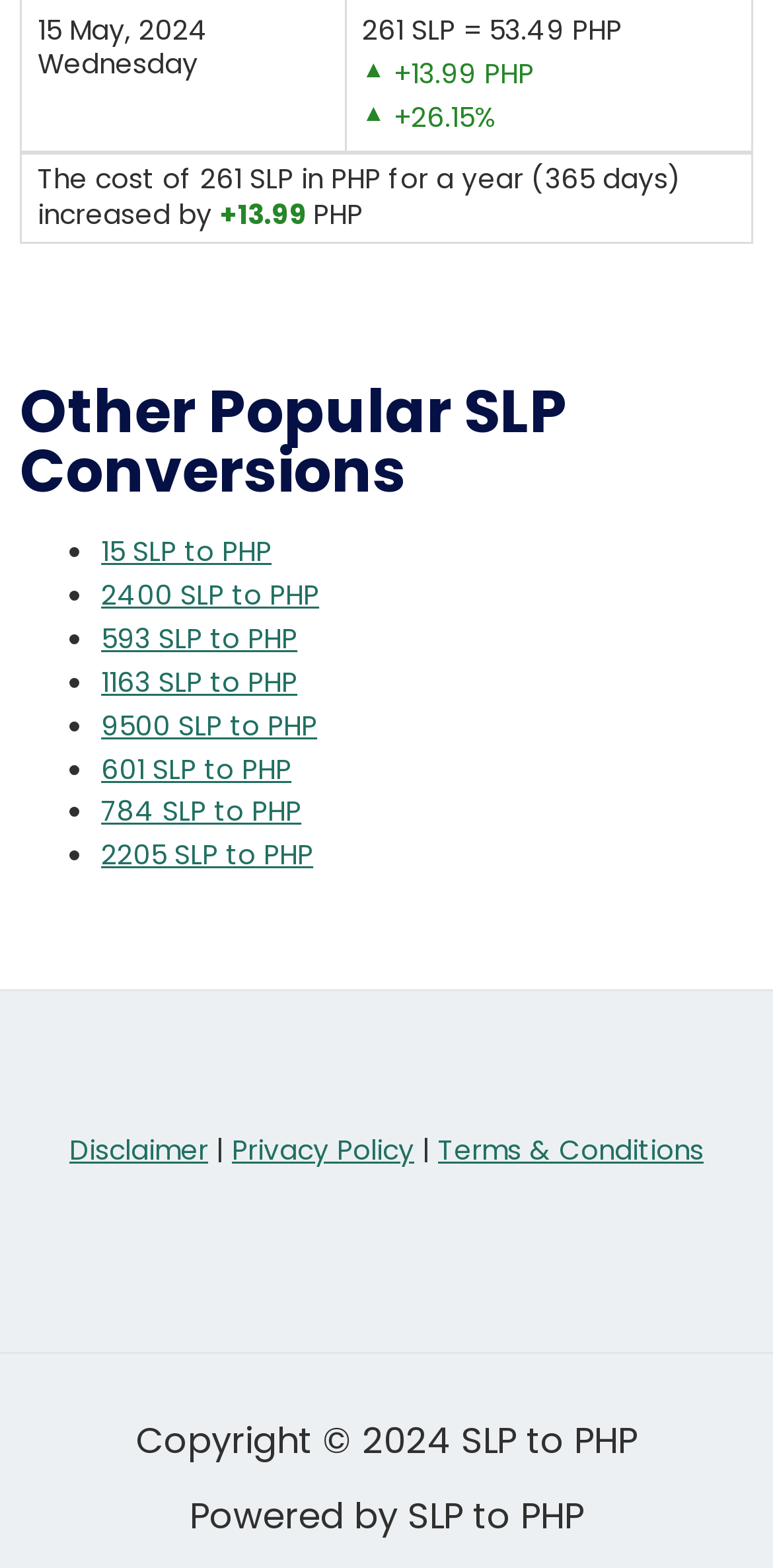Please reply to the following question with a single word or a short phrase:
What is the percentage change in SLP to PHP rate?

+26.15%